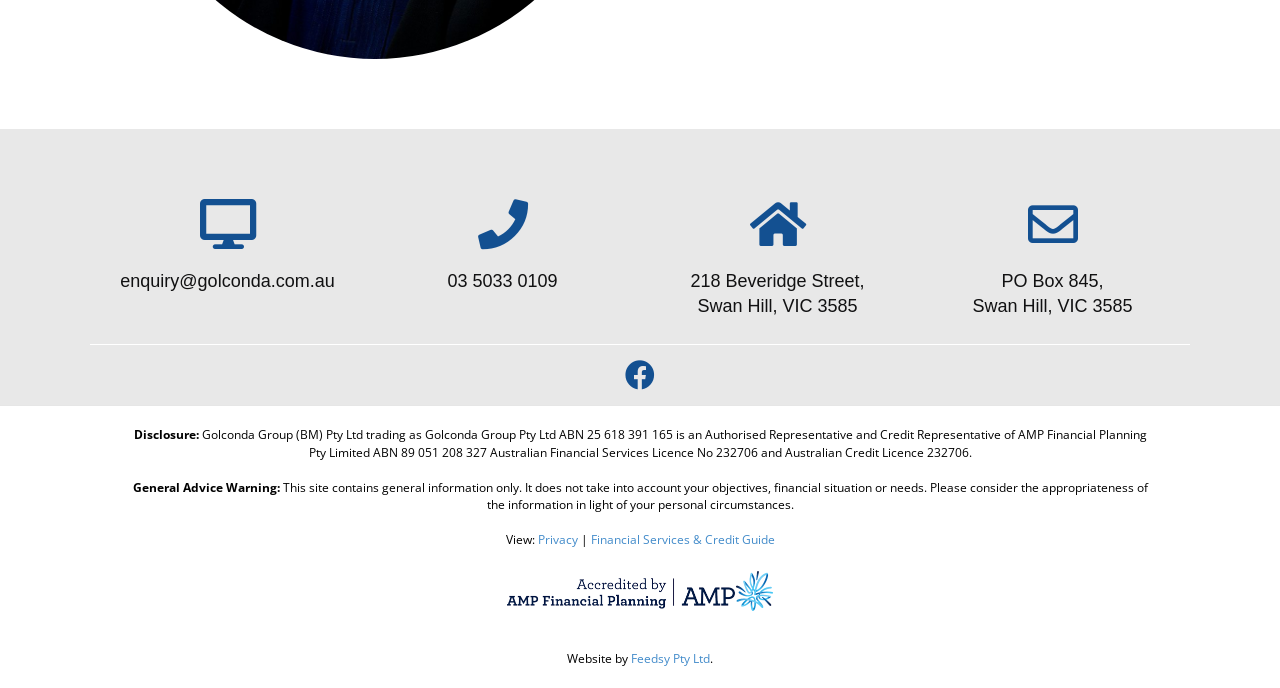Highlight the bounding box of the UI element that corresponds to this description: "aria-label="Facebook" title="Facebook"".

[0.477, 0.502, 0.523, 0.589]